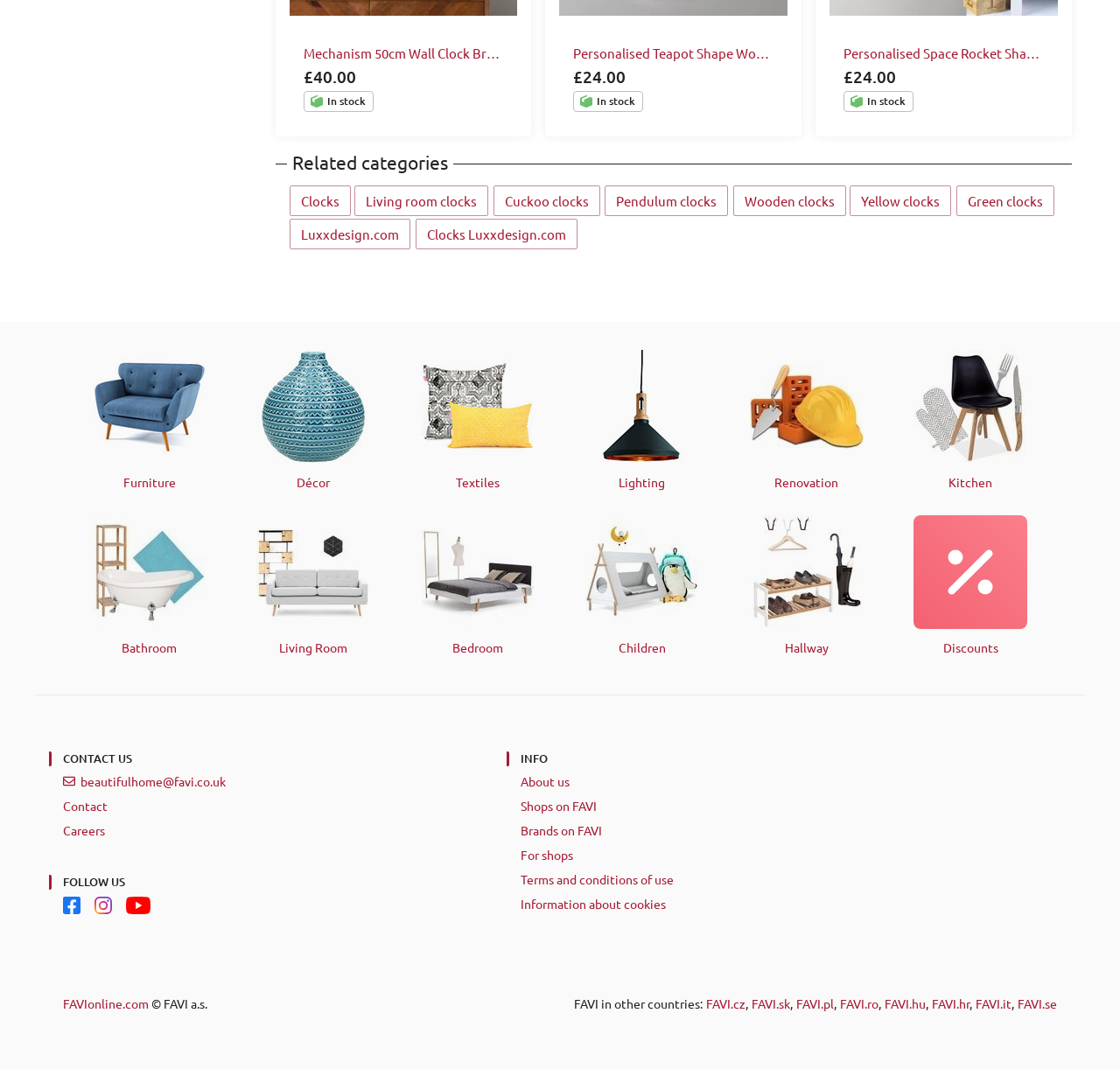Locate the bounding box coordinates of the element that should be clicked to execute the following instruction: "Contact us via email".

[0.056, 0.723, 0.202, 0.737]